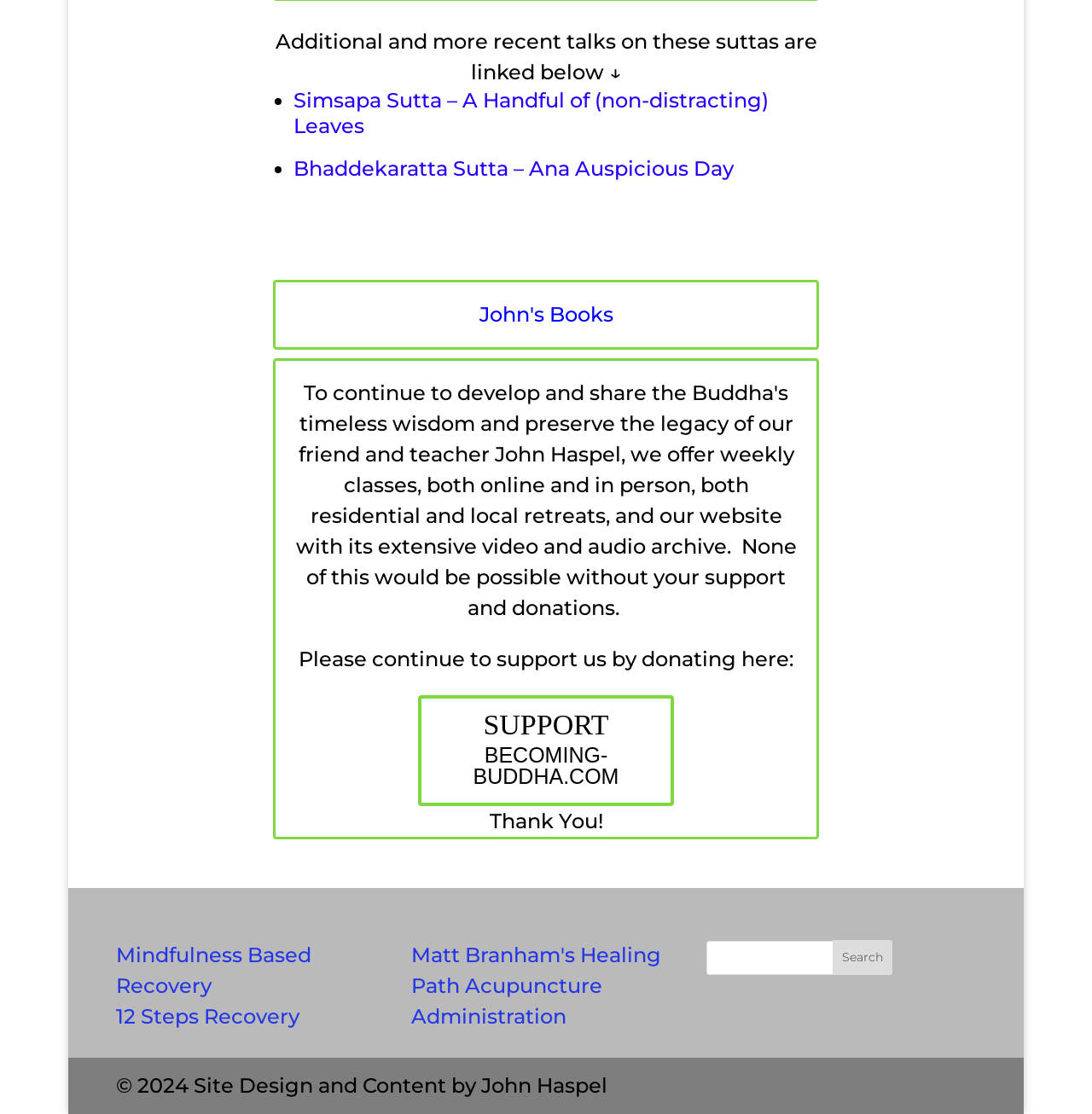Identify the bounding box coordinates of the clickable section necessary to follow the following instruction: "visit A Merry Little Life". The coordinates should be presented as four float numbers from 0 to 1, i.e., [left, top, right, bottom].

None